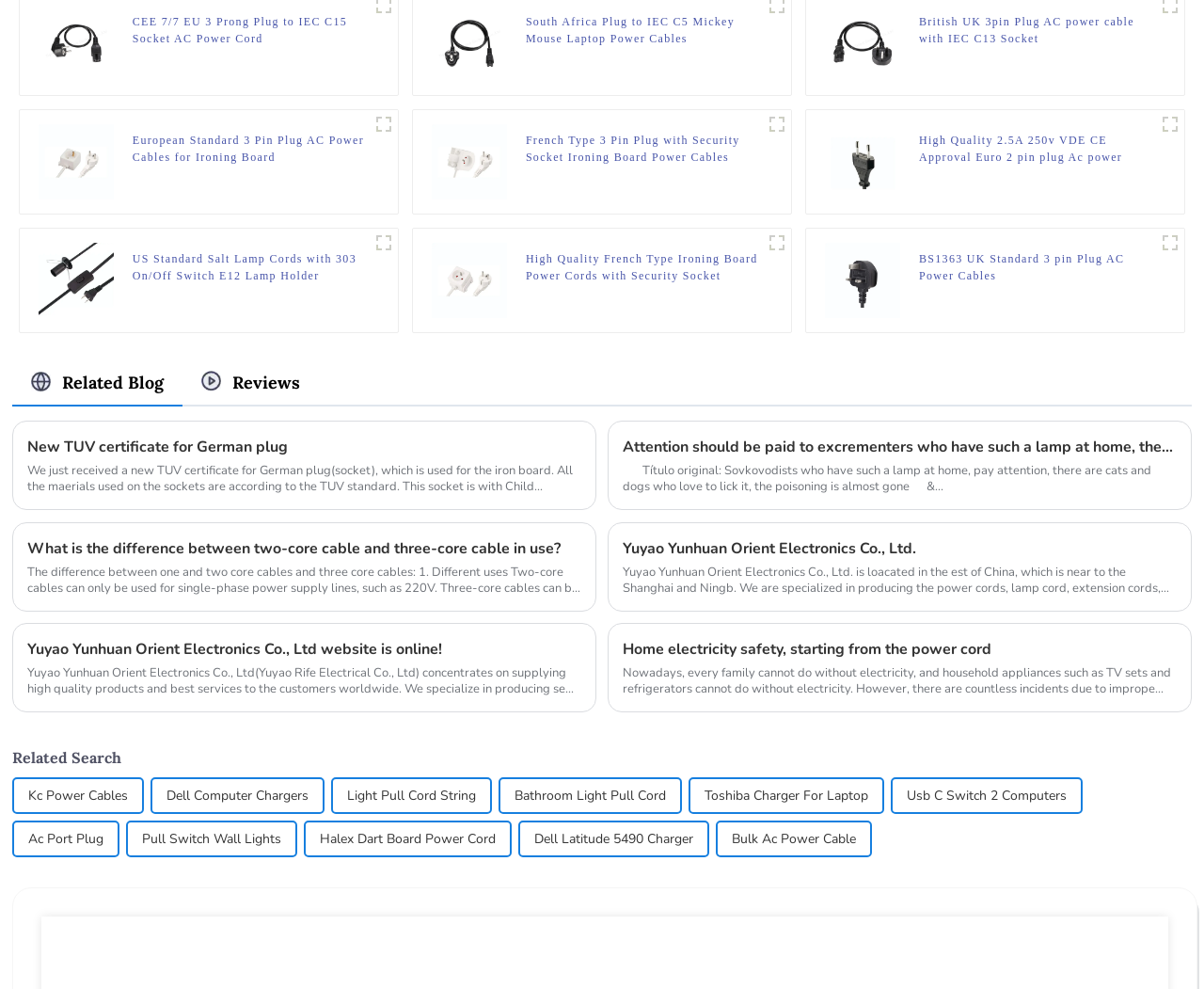Identify the bounding box coordinates of the section that should be clicked to achieve the task described: "Read the blog 'New TUV certificate for German plug'".

[0.022, 0.441, 0.483, 0.464]